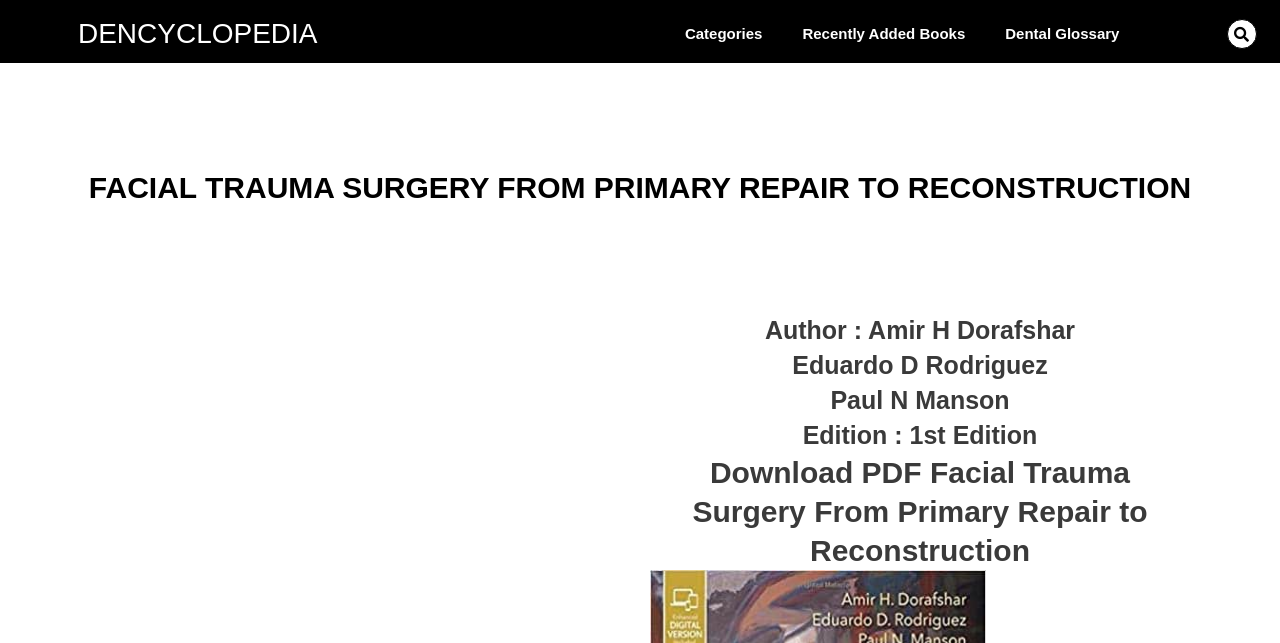Locate the bounding box of the UI element described by: "Recently Added Books" in the given webpage screenshot.

[0.611, 0.017, 0.77, 0.089]